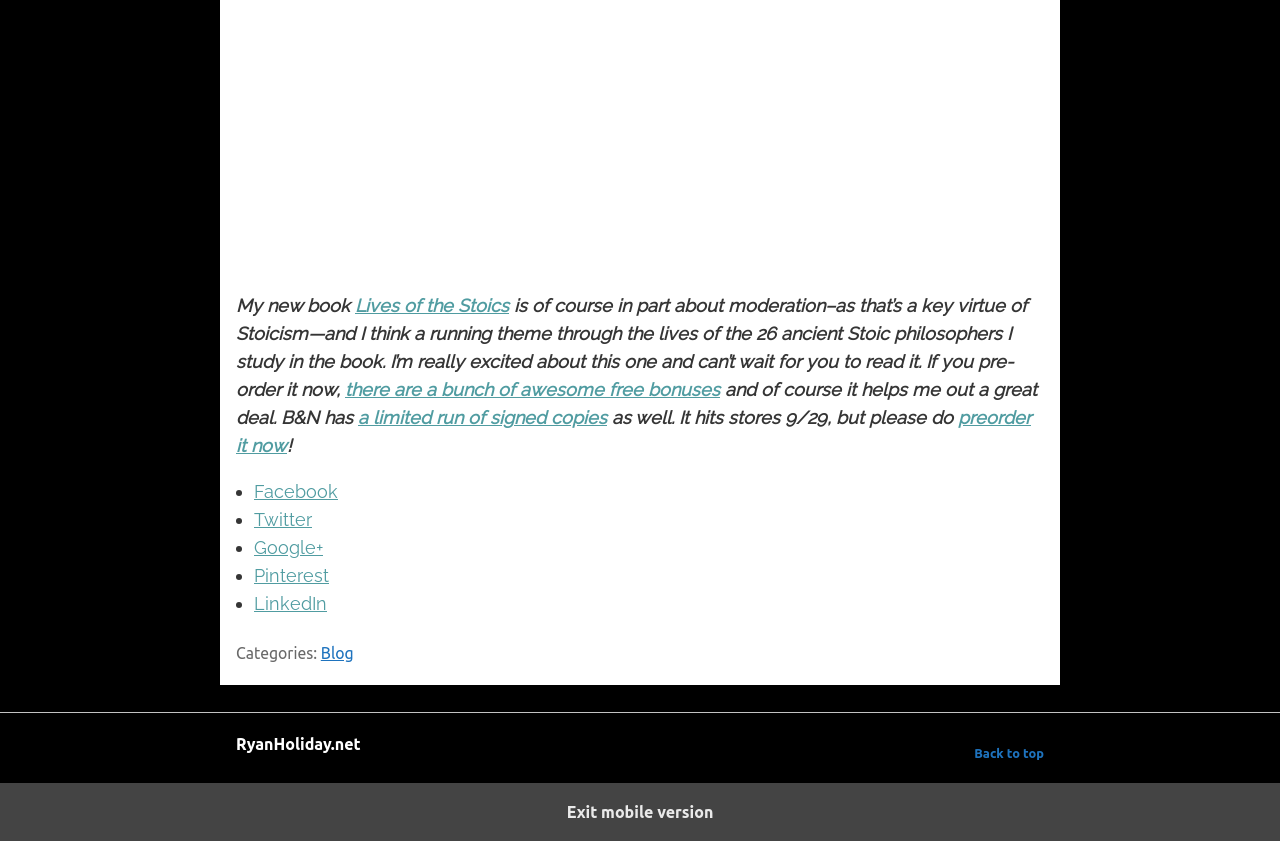Please reply with a single word or brief phrase to the question: 
What is the title of the author's new book?

Lives of the Stoics